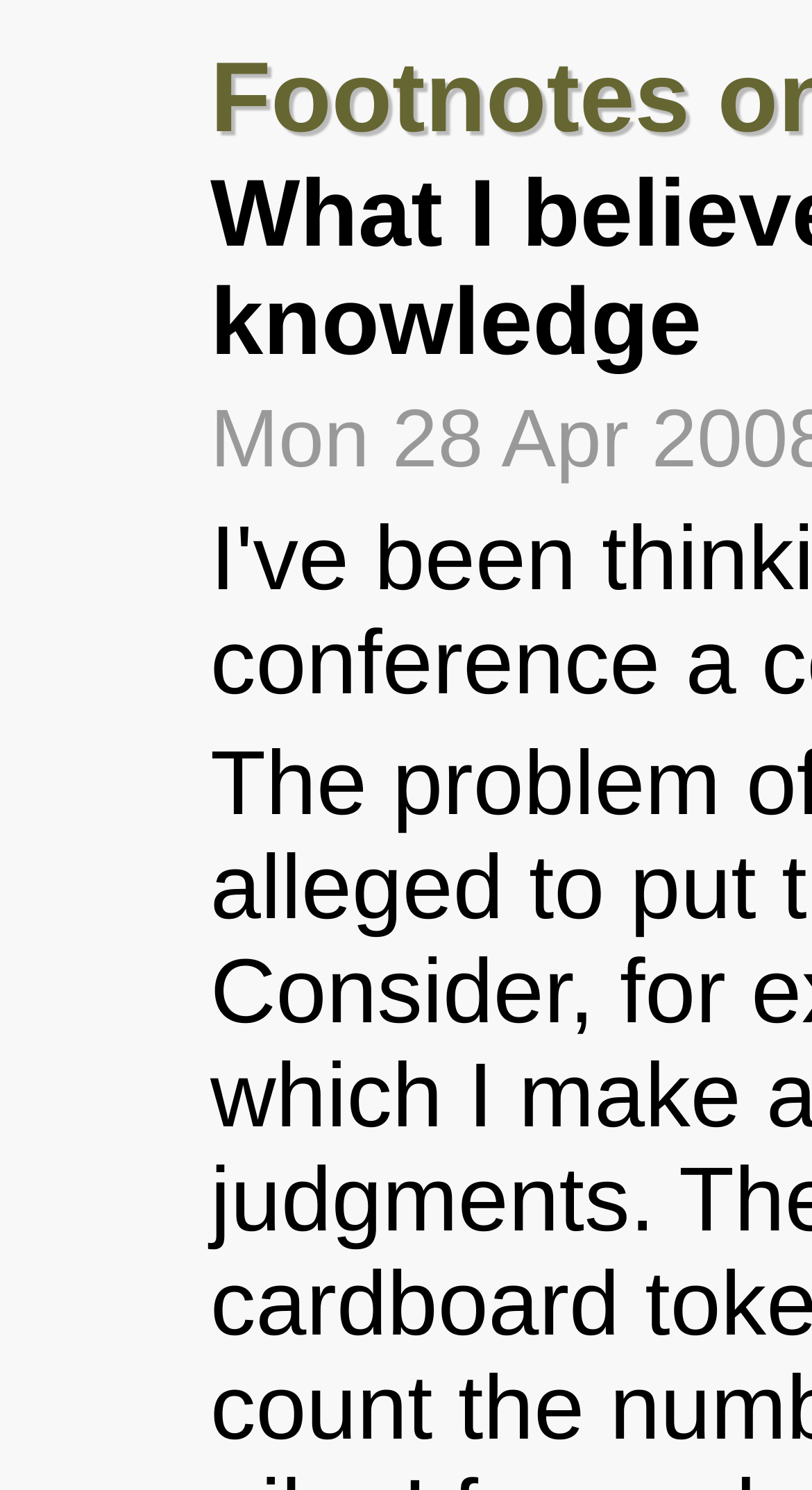Determine the main text heading of the webpage and provide its content.

Footnotes on Epicycles